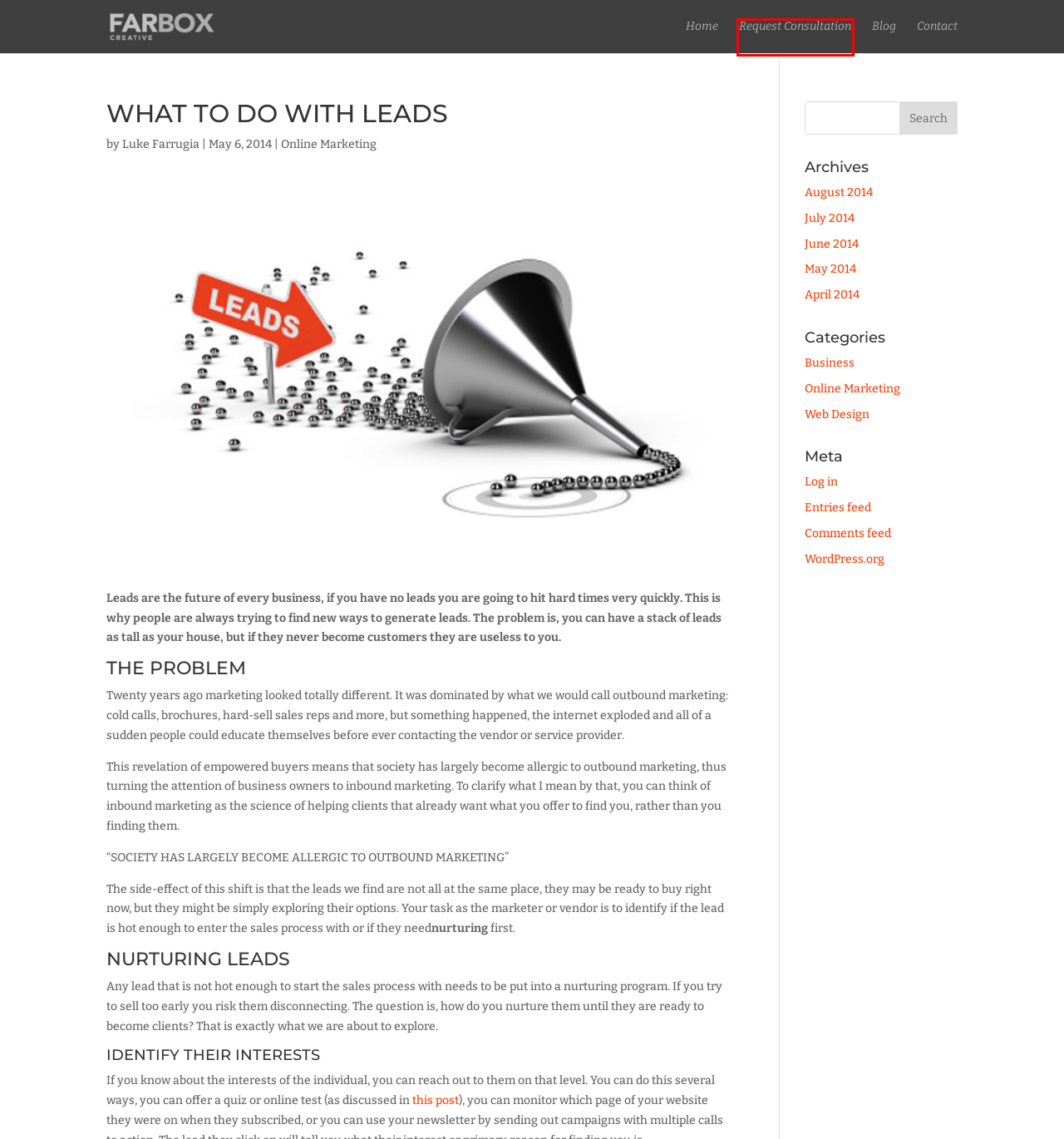Consider the screenshot of a webpage with a red bounding box and select the webpage description that best describes the new page that appears after clicking the element inside the red box. Here are the candidates:
A. Online Marketing | Farbox
B. Home | Farbox
C. Farbox | Web Consultant
D. Web Design | Farbox
E. Business | Farbox
F. Archives | Farbox
G. Request Consultation | Farbox
H. Blog | Farbox

G